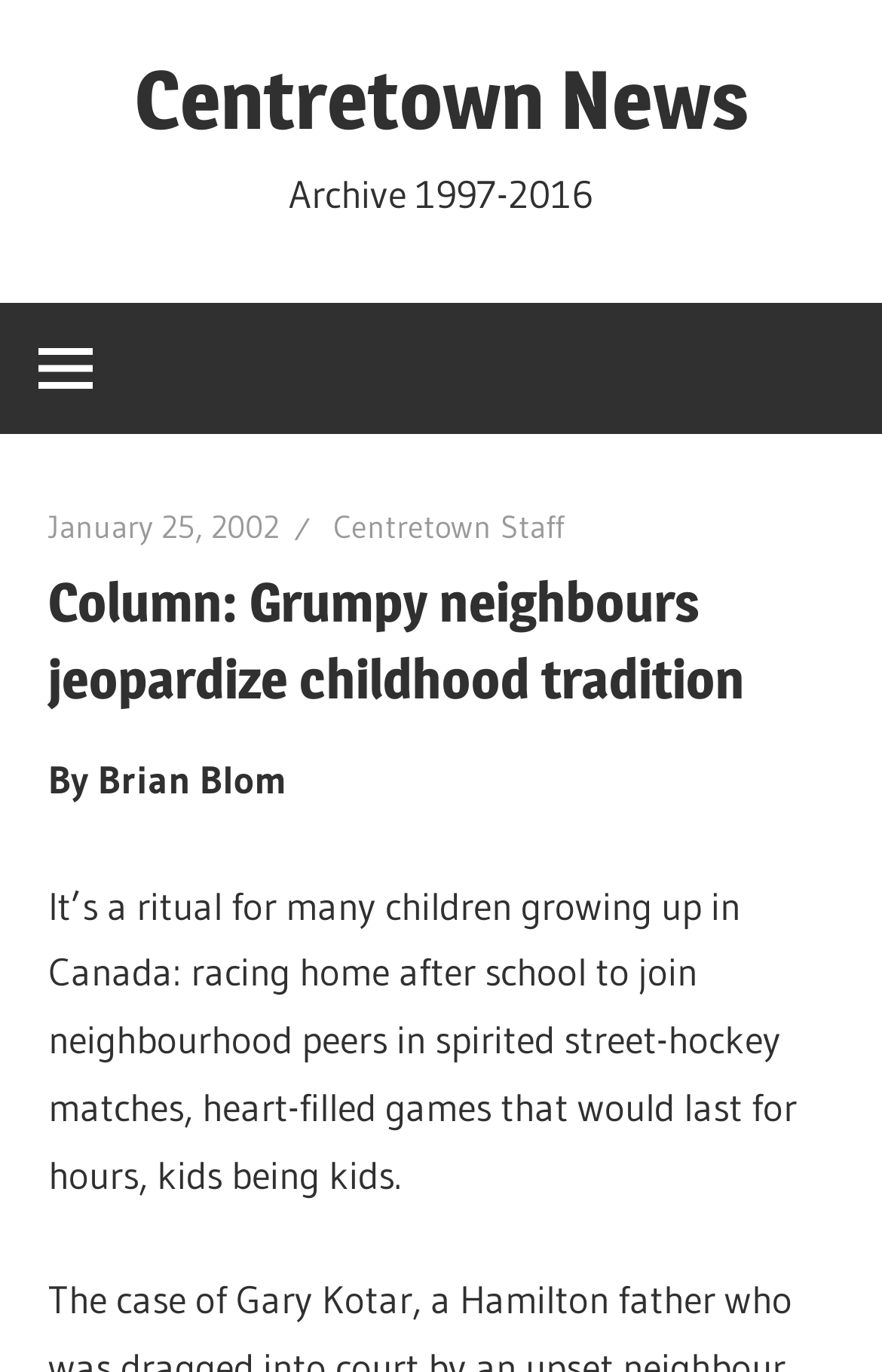Please answer the following question using a single word or phrase: 
Who is the author of the article?

Brian Blom